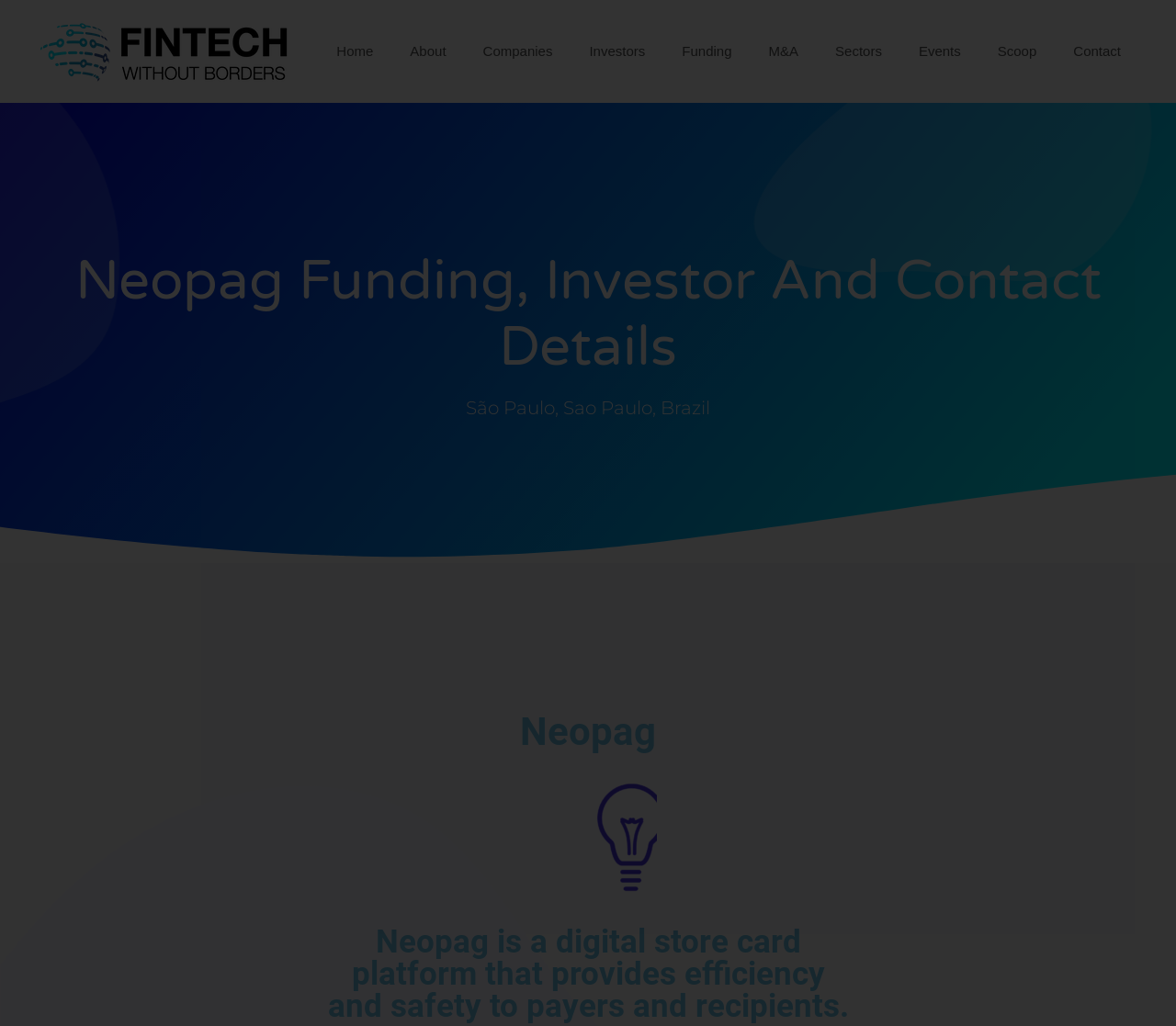Please provide the bounding box coordinates for the element that needs to be clicked to perform the following instruction: "view Neopag details". The coordinates should be given as four float numbers between 0 and 1, i.e., [left, top, right, bottom].

[0.442, 0.691, 0.558, 0.735]